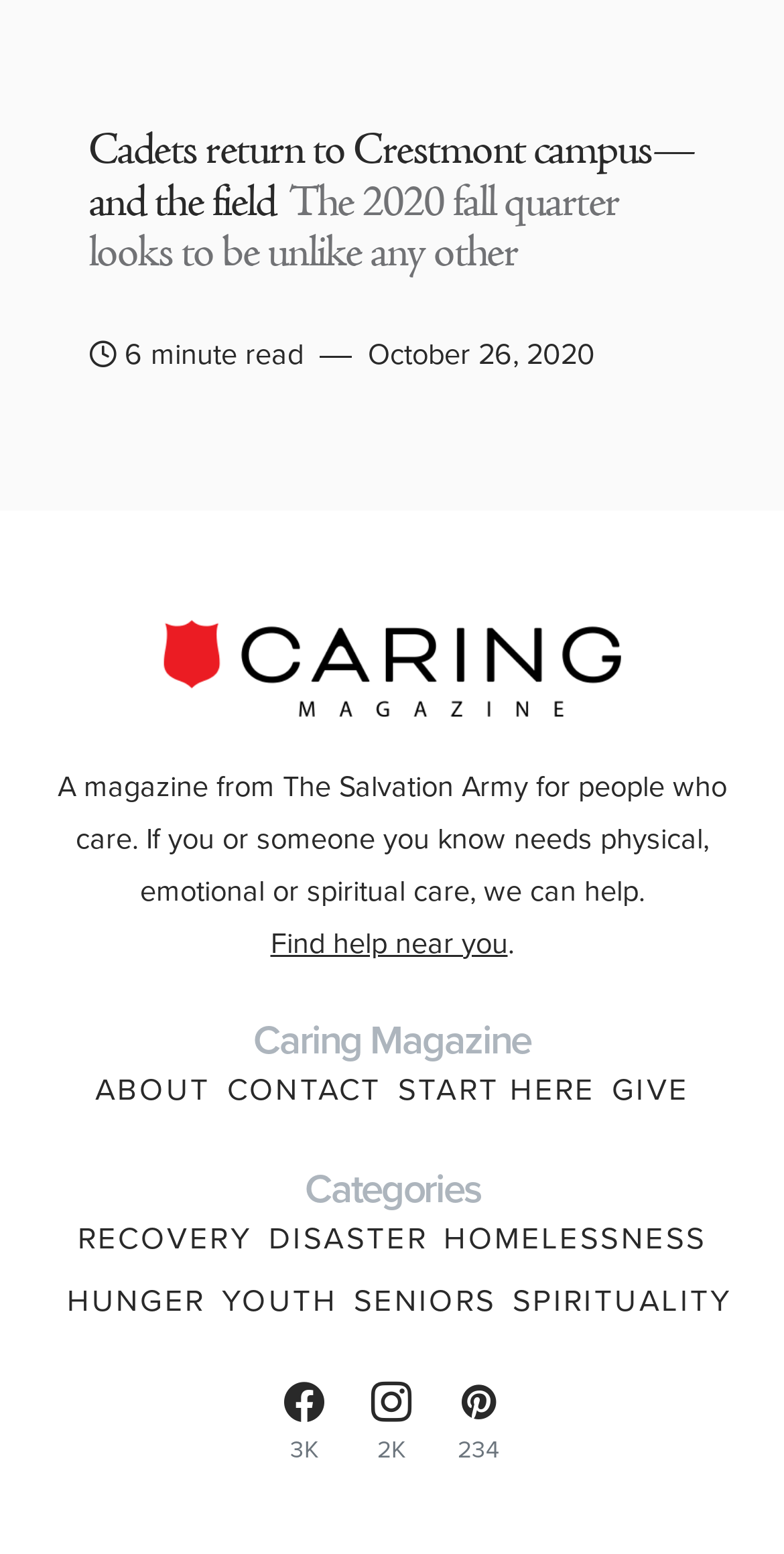What is the title of the first article?
Look at the image and answer with only one word or phrase.

Cadets return to Crestmont campus—and the field